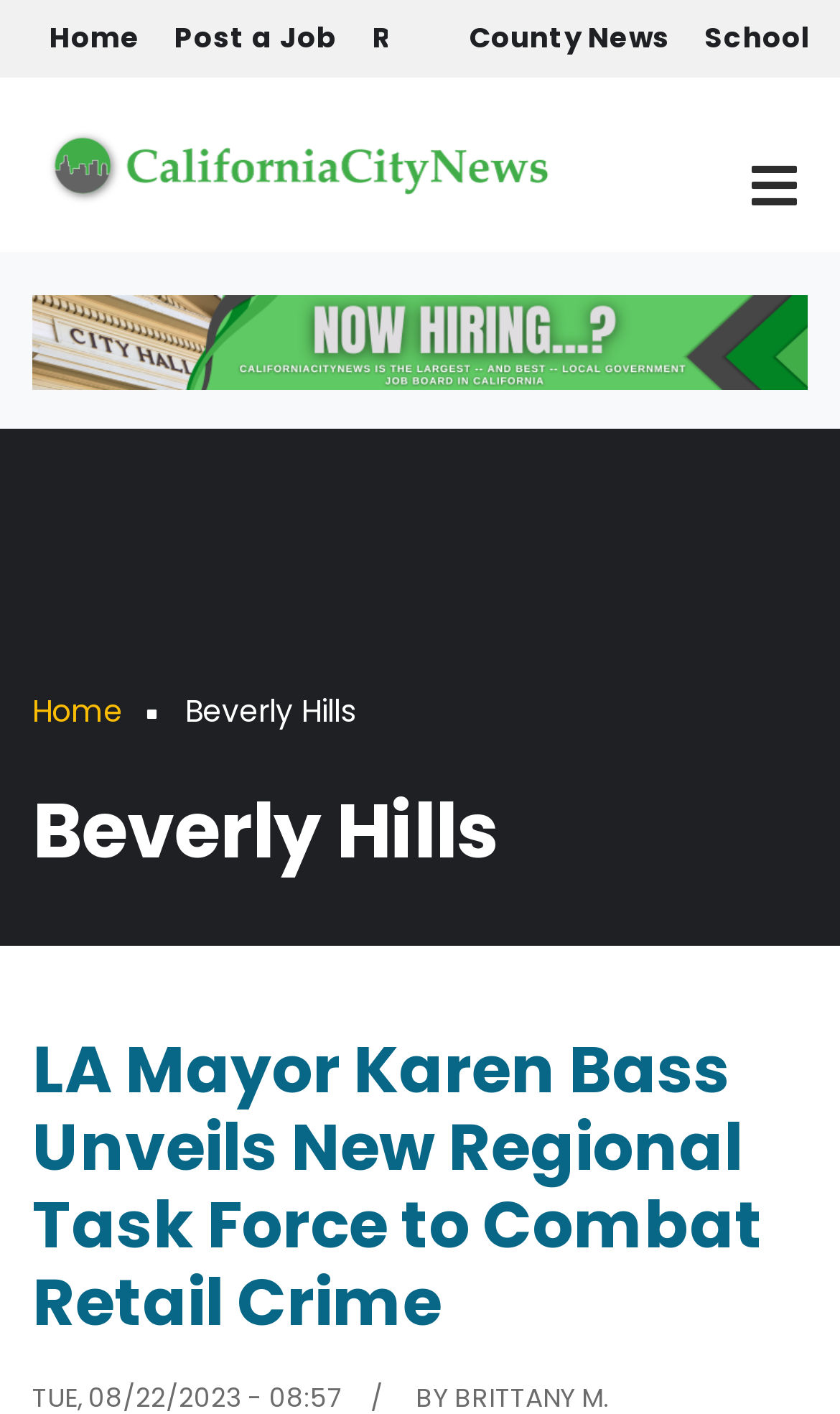Predict the bounding box of the UI element based on the description: "County News". The coordinates should be four float numbers between 0 and 1, formatted as [left, top, right, bottom].

[0.549, 0.0, 0.808, 0.054]